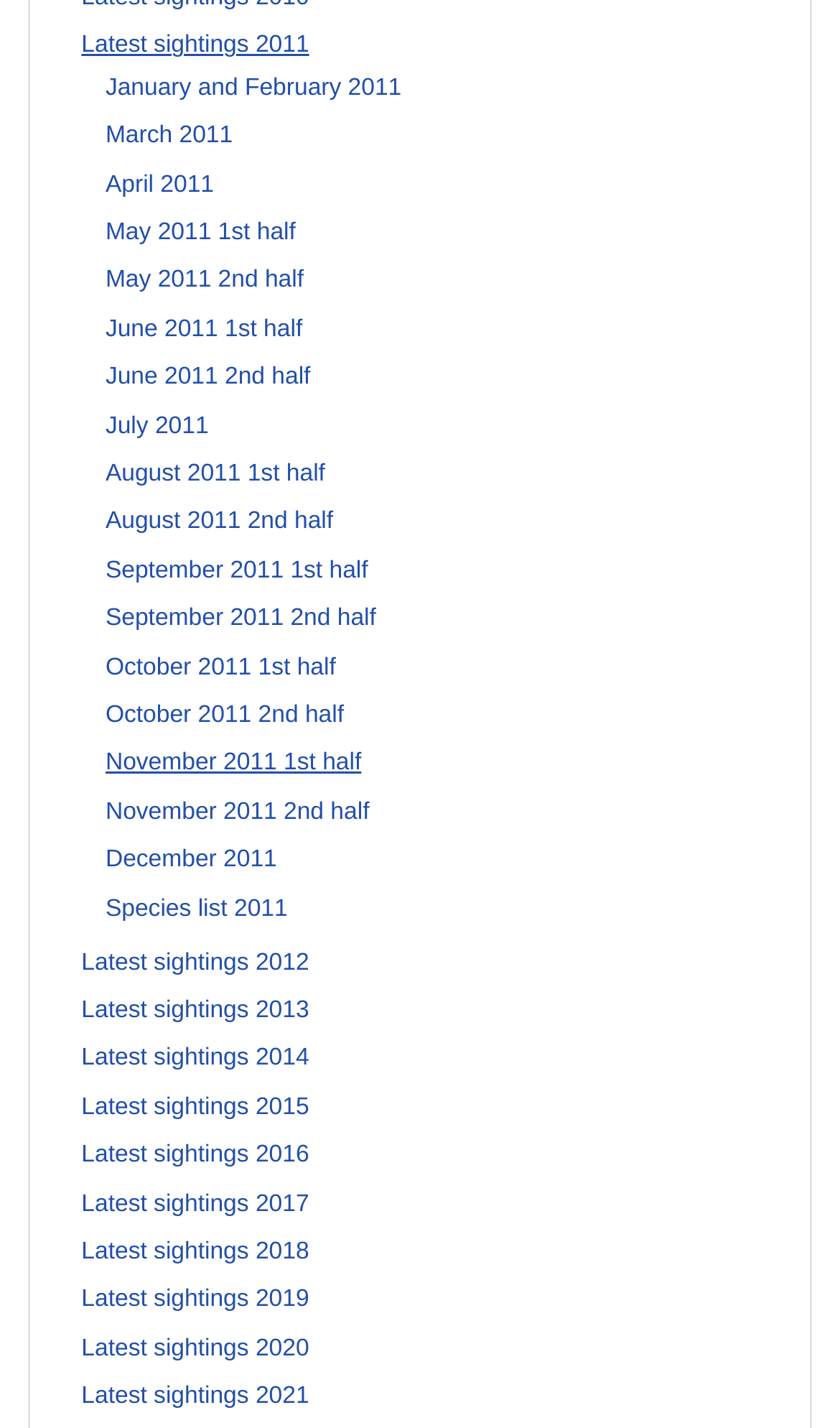Please determine the bounding box coordinates for the element with the description: "August 2011 2nd half".

[0.126, 0.357, 0.397, 0.375]